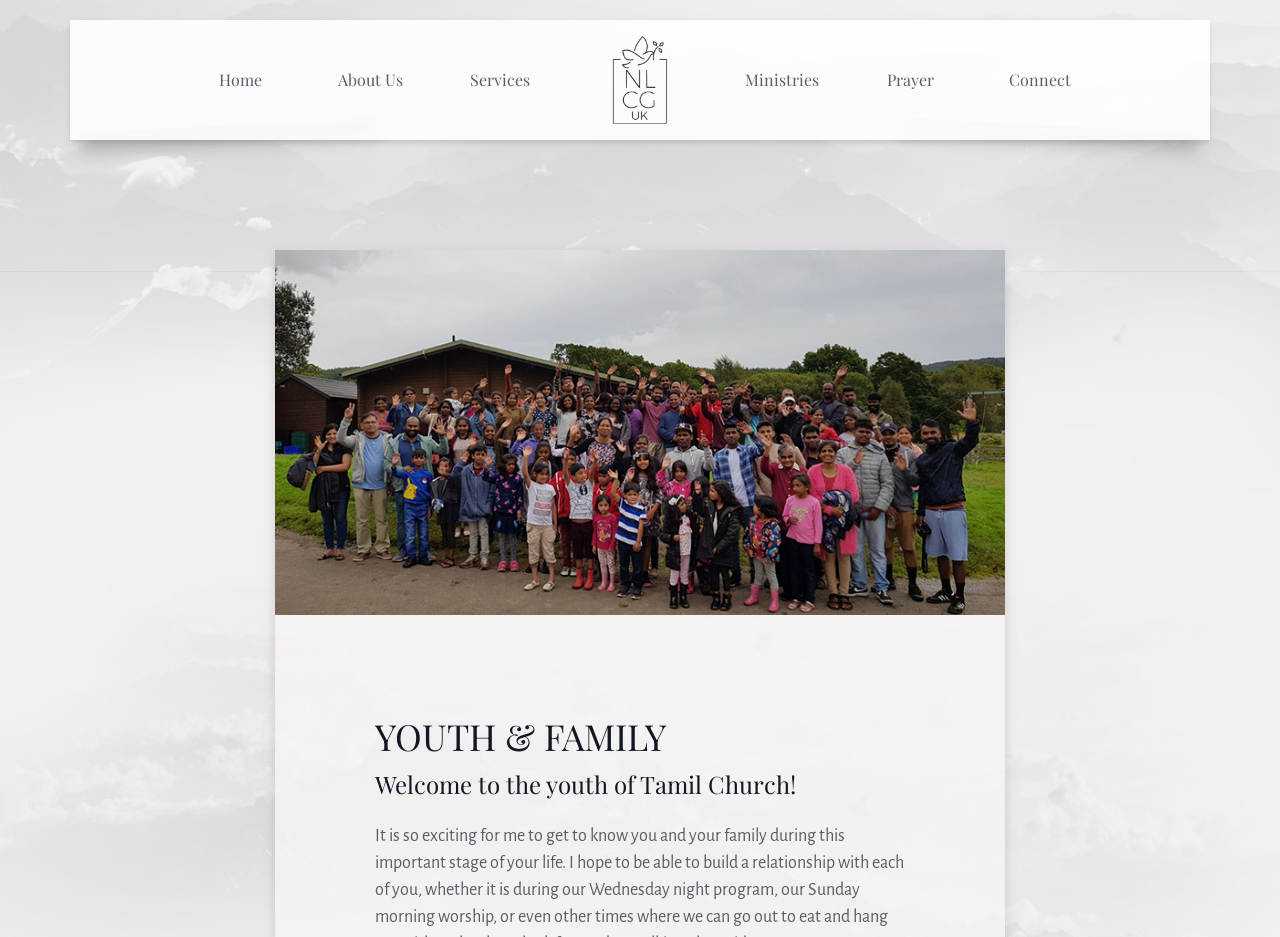What are the main sections of the website? Using the information from the screenshot, answer with a single word or phrase.

Home, About Us, Services, Ministries, Prayer, Connect